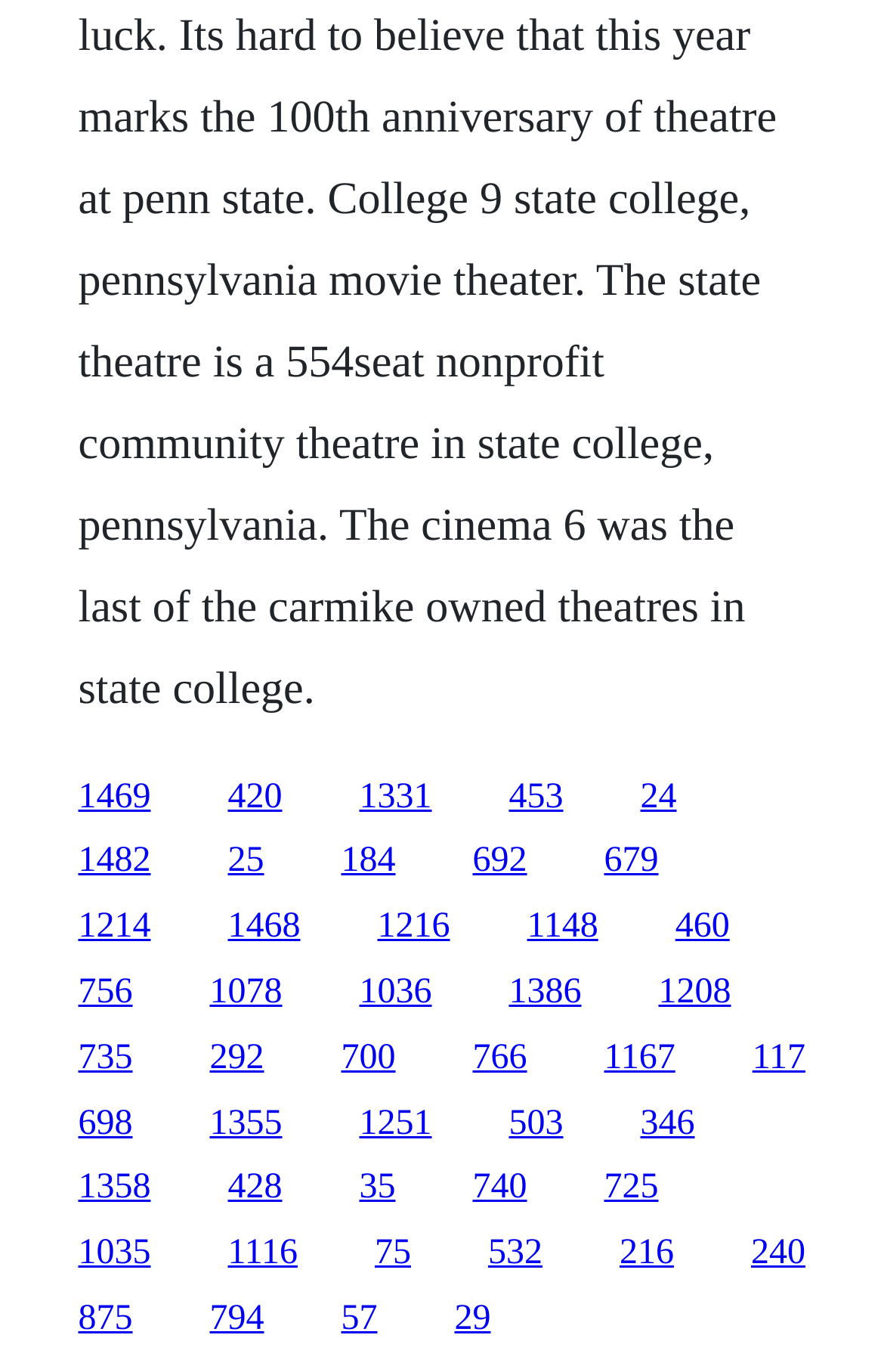What is the vertical position of the first link? Examine the screenshot and reply using just one word or a brief phrase.

0.566